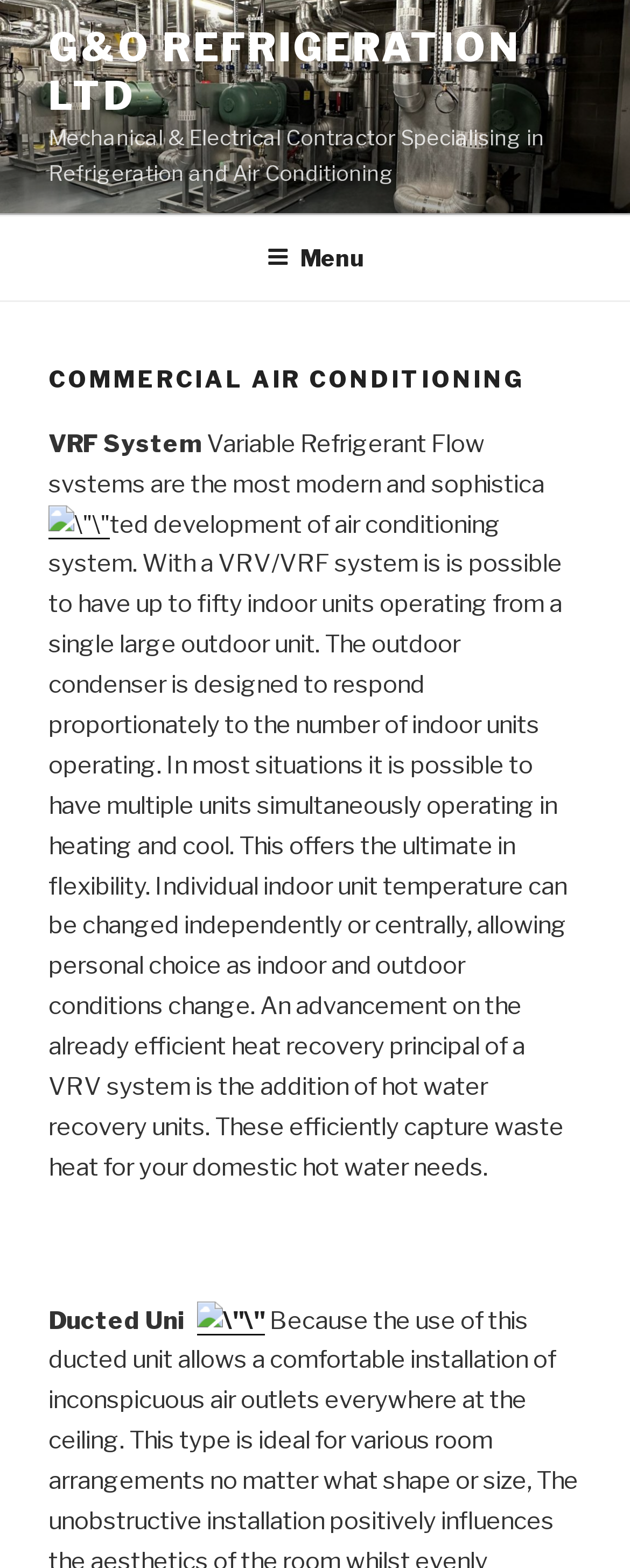Determine the main headline from the webpage and extract its text.

COMMERCIAL AIR CONDITIONING